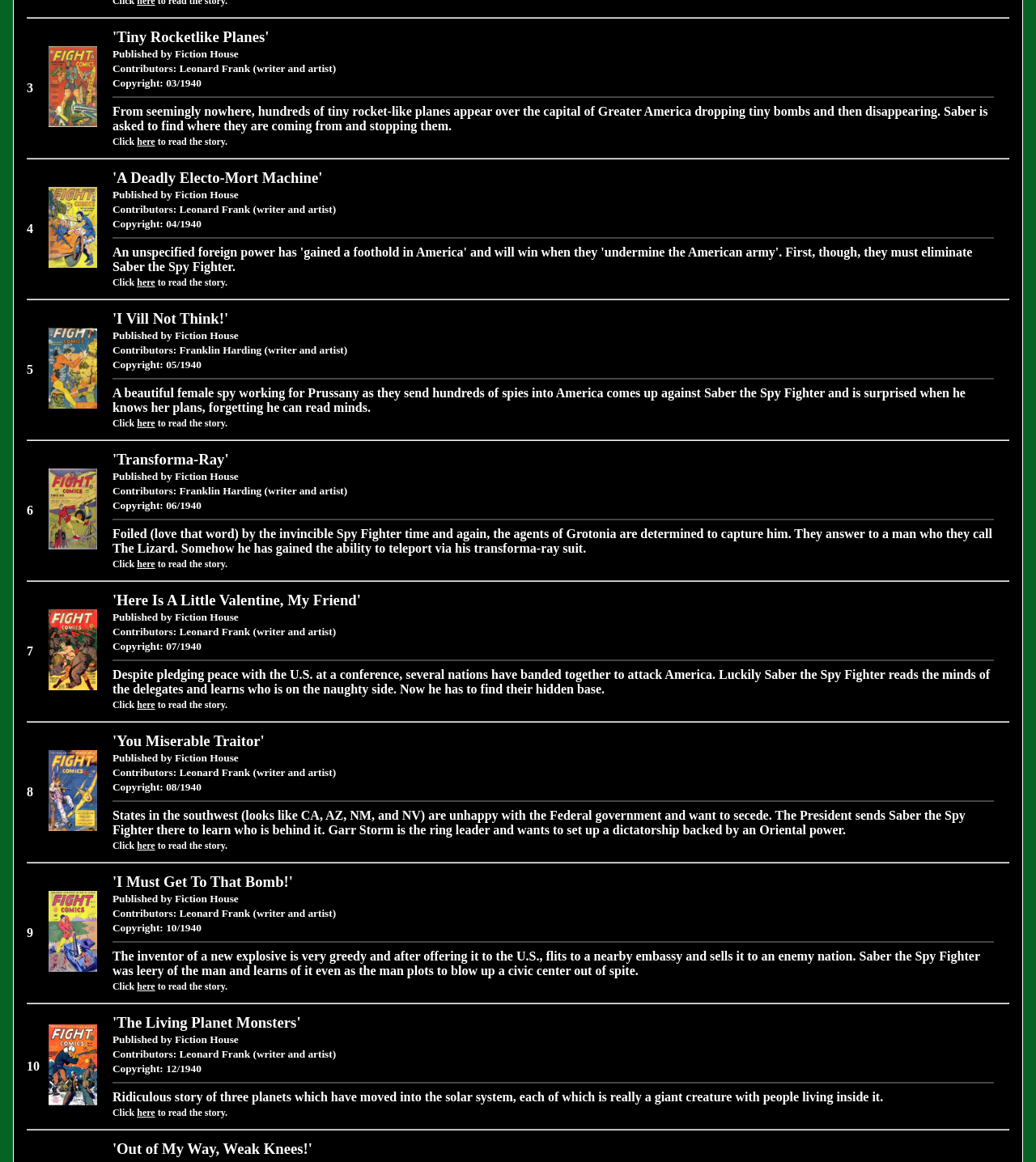Using the image as a reference, answer the following question in as much detail as possible:
What is the name of the female spy in the third story?

I read the text of the third story and found that it mentions a 'beautiful female spy working for Prussany', but it doesn't give her a specific name.